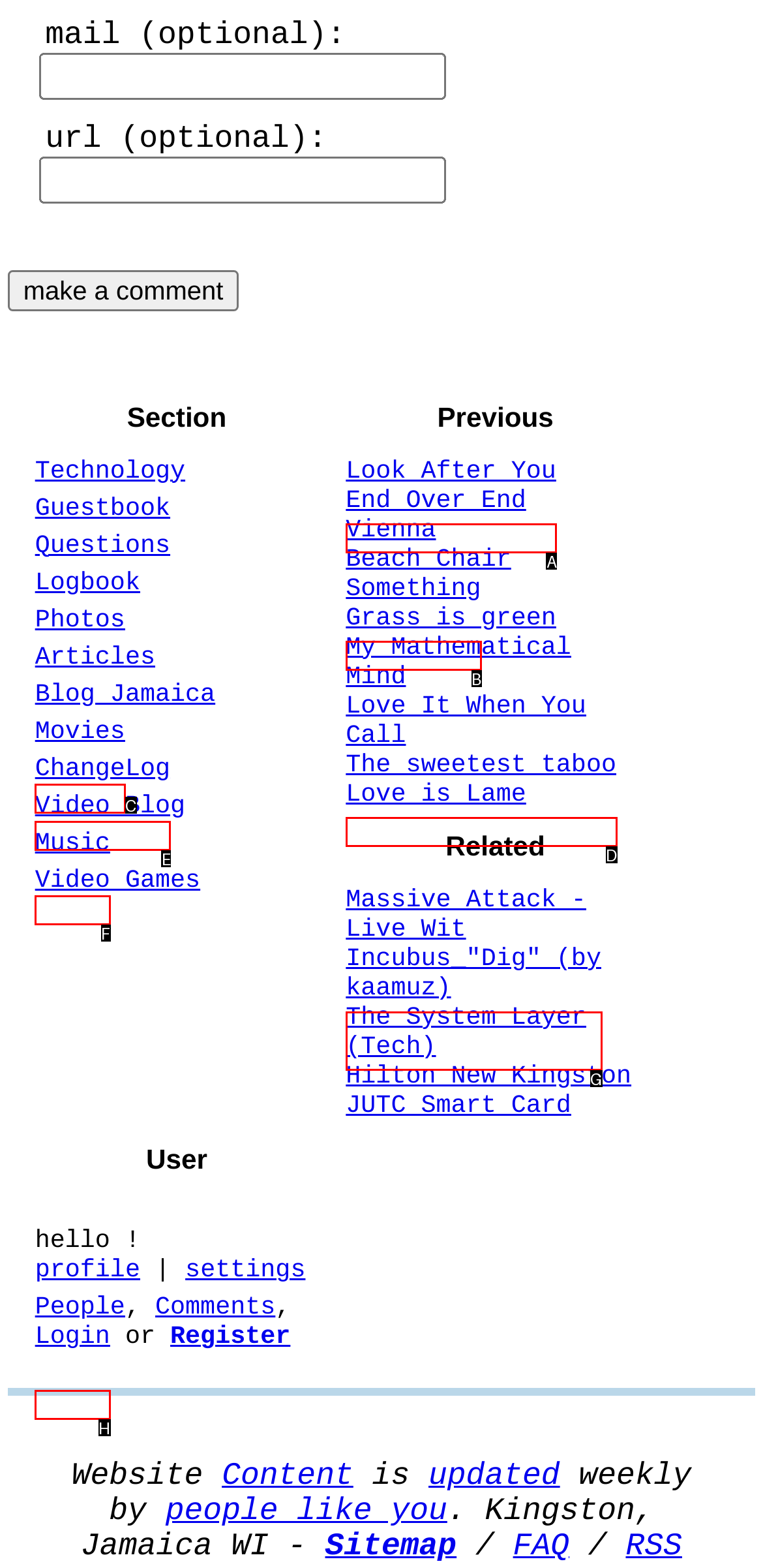Determine which HTML element corresponds to the description: Incubus_"Dig" (by kaamuz). Provide the letter of the correct option.

G